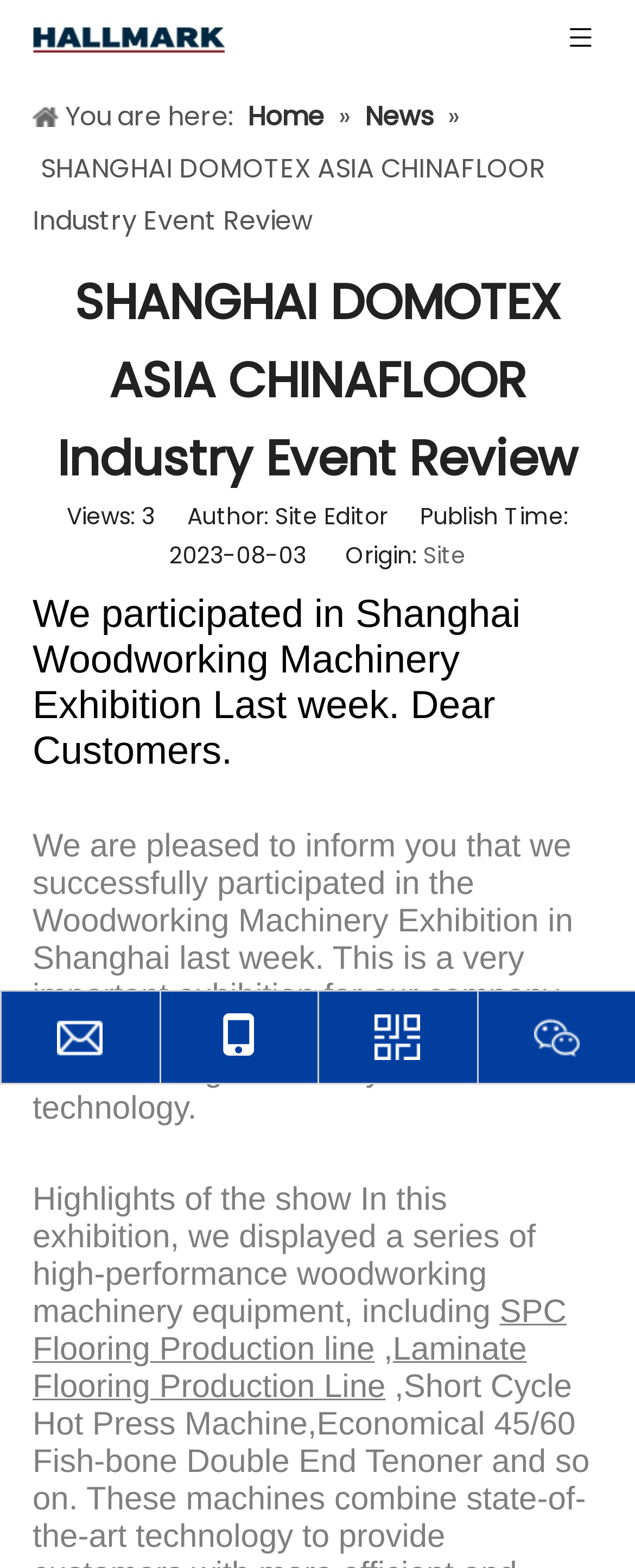Give a succinct answer to this question in a single word or phrase: 
What is the position of the link 'Home'?

Above the heading